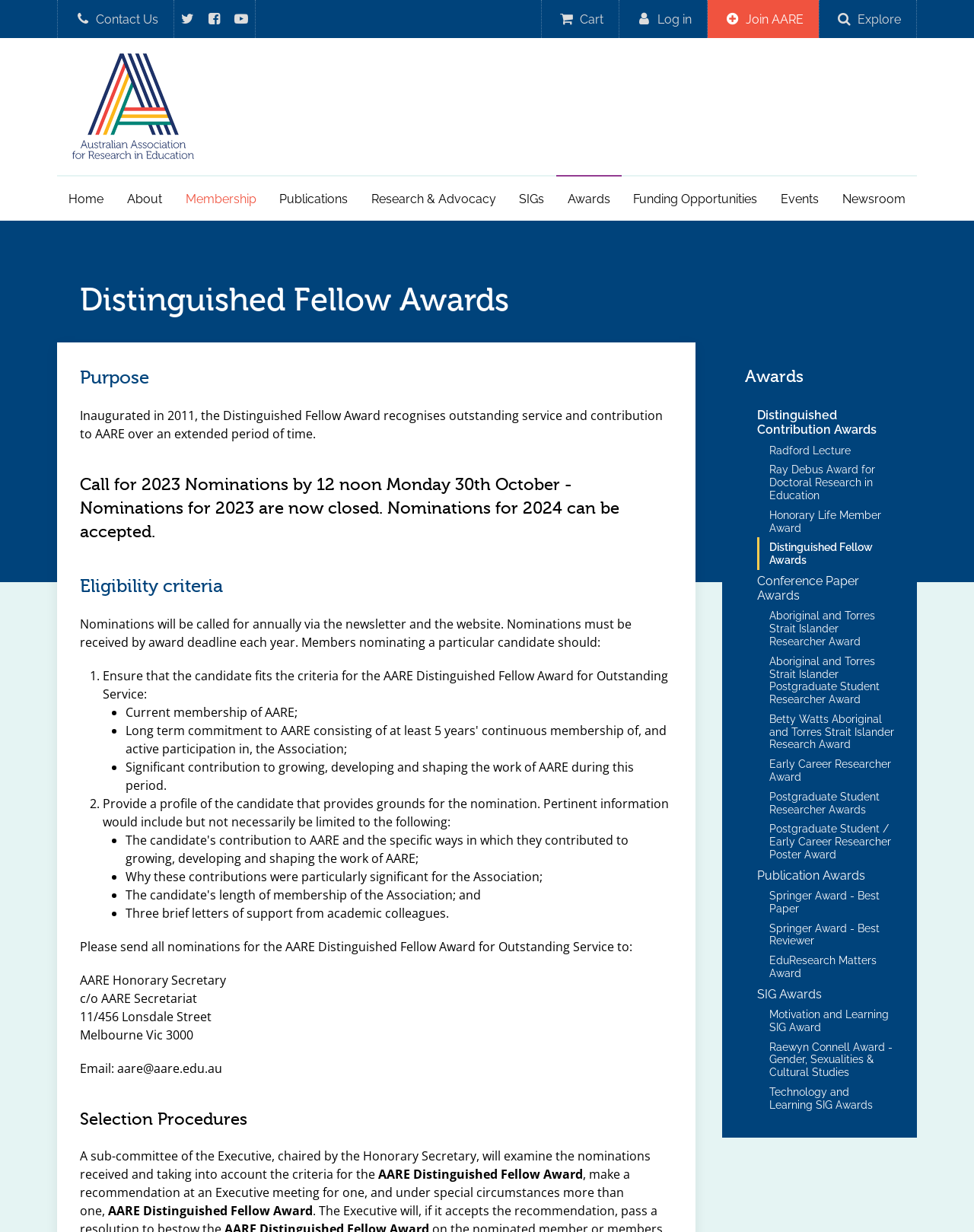Please locate the bounding box coordinates for the element that should be clicked to achieve the following instruction: "Nominate for the Distinguished Fellow Award". Ensure the coordinates are given as four float numbers between 0 and 1, i.e., [left, top, right, bottom].

[0.082, 0.384, 0.69, 0.441]